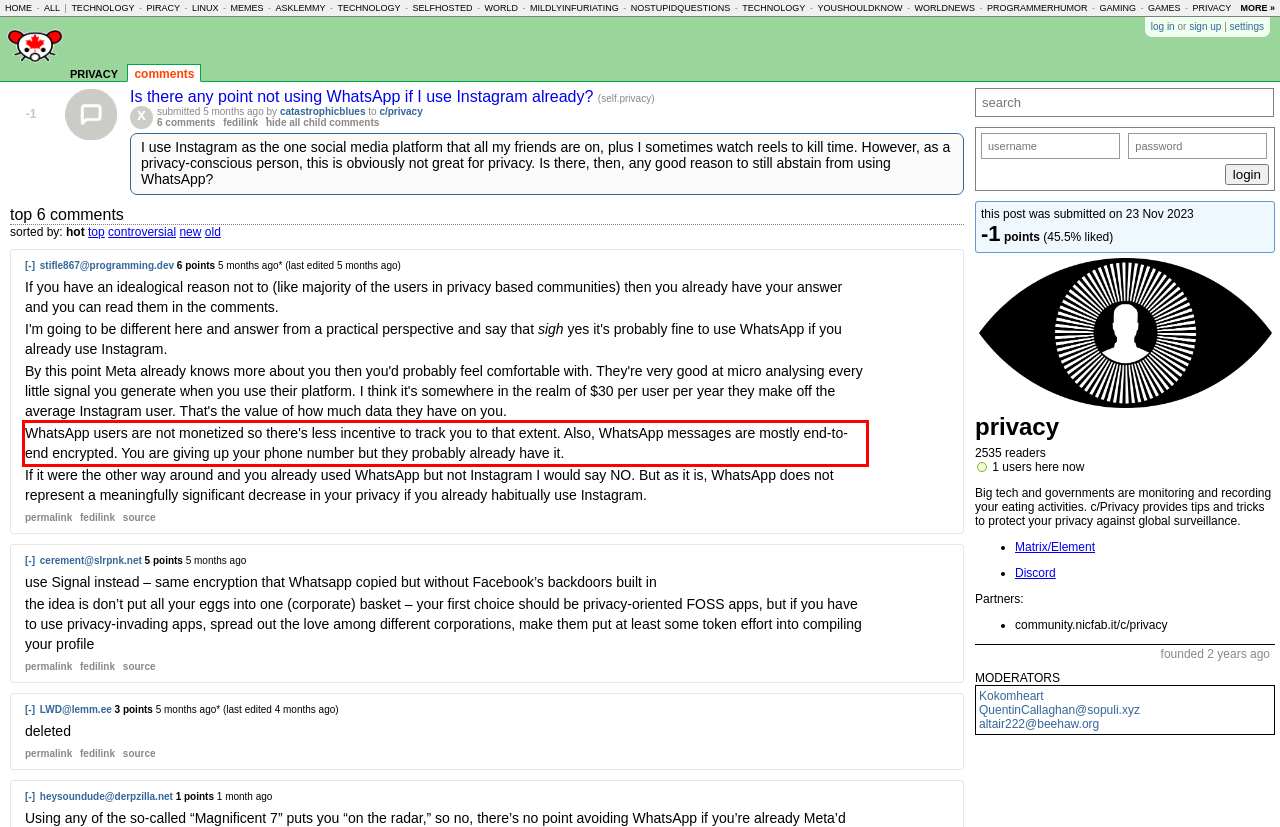Given a screenshot of a webpage, locate the red bounding box and extract the text it encloses.

WhatsApp users are not monetized so there's less incentive to track you to that extent. Also, WhatsApp messages are mostly end-to-end encrypted. You are giving up your phone number but they probably already have it.